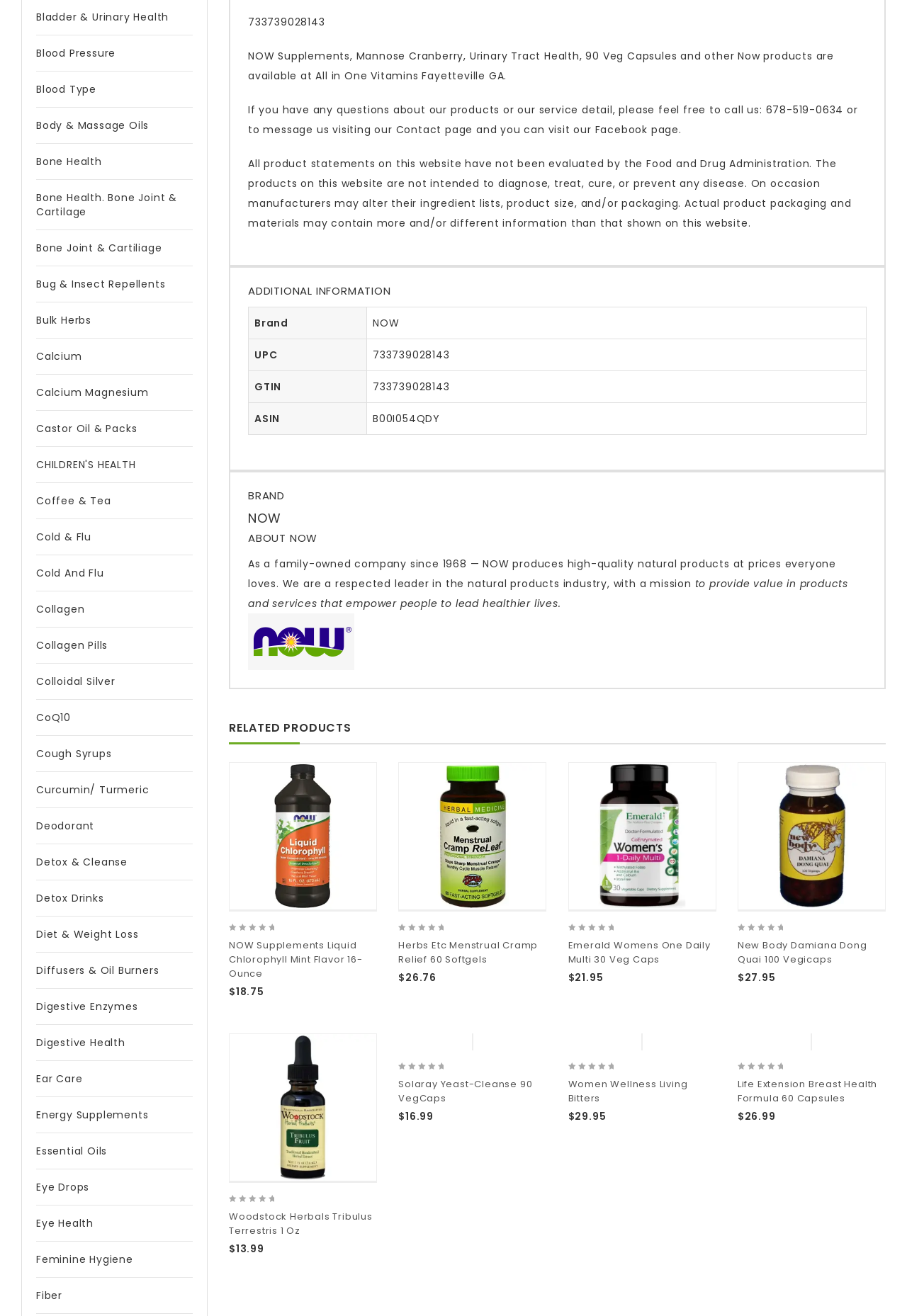Locate the bounding box coordinates of the clickable area to execute the instruction: "Click on Blood Pressure link". Provide the coordinates as four float numbers between 0 and 1, represented as [left, top, right, bottom].

[0.04, 0.027, 0.212, 0.054]